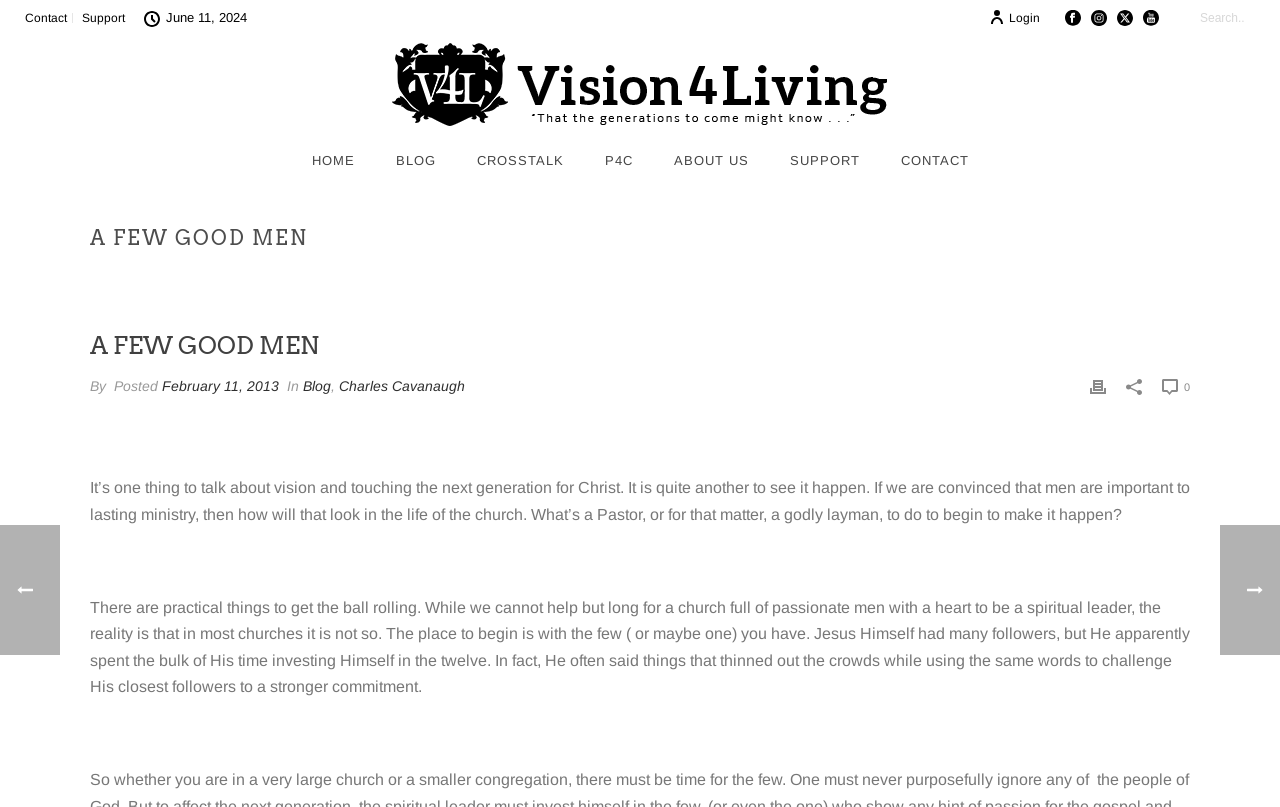Please identify the webpage's heading and generate its text content.

A FEW GOOD MEN